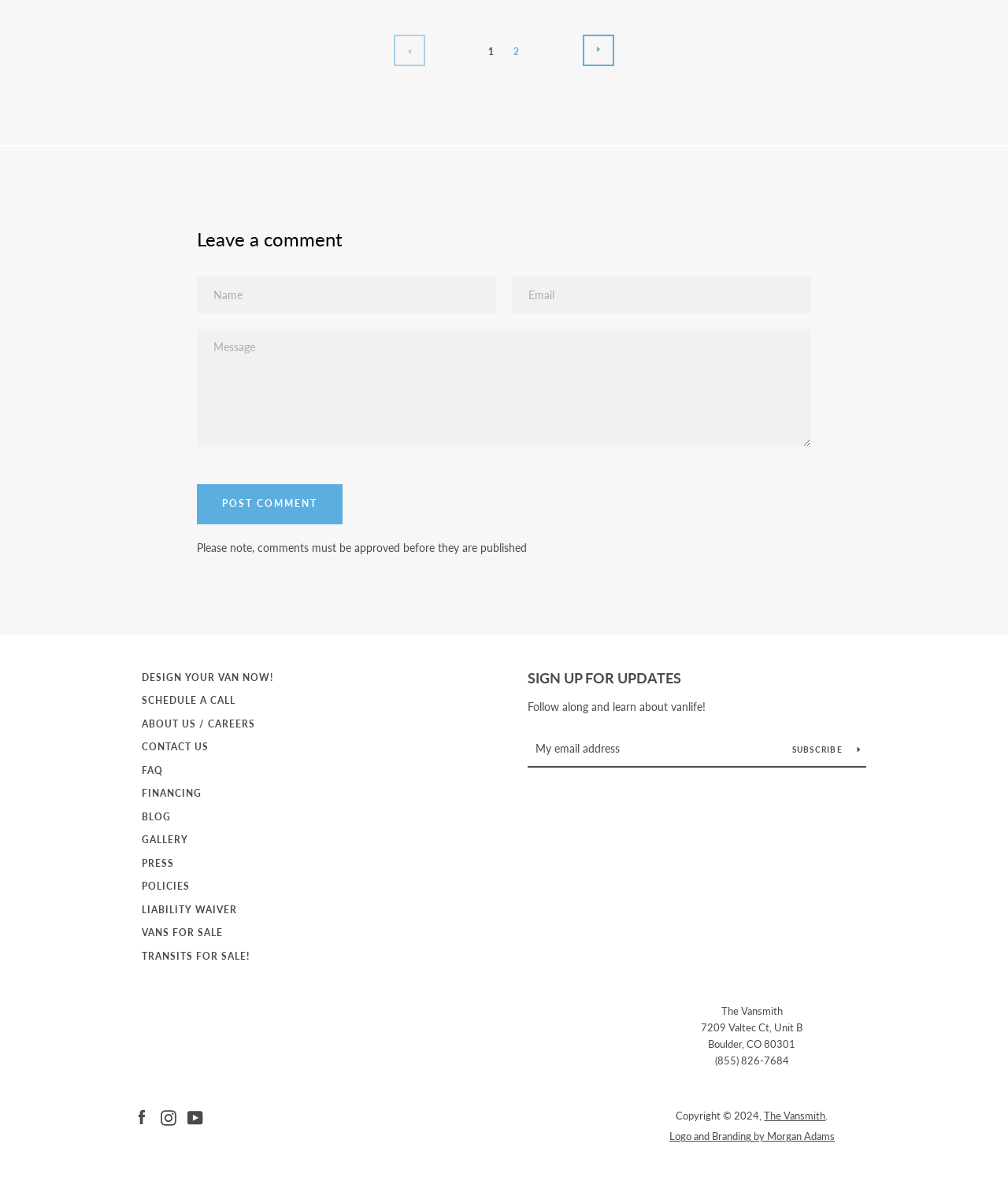What is the address of The Vansmith?
Give a detailed response to the question by analyzing the screenshot.

The address of The Vansmith is provided in the footer section of the webpage, which includes the street address, unit number, city, state, and zip code.